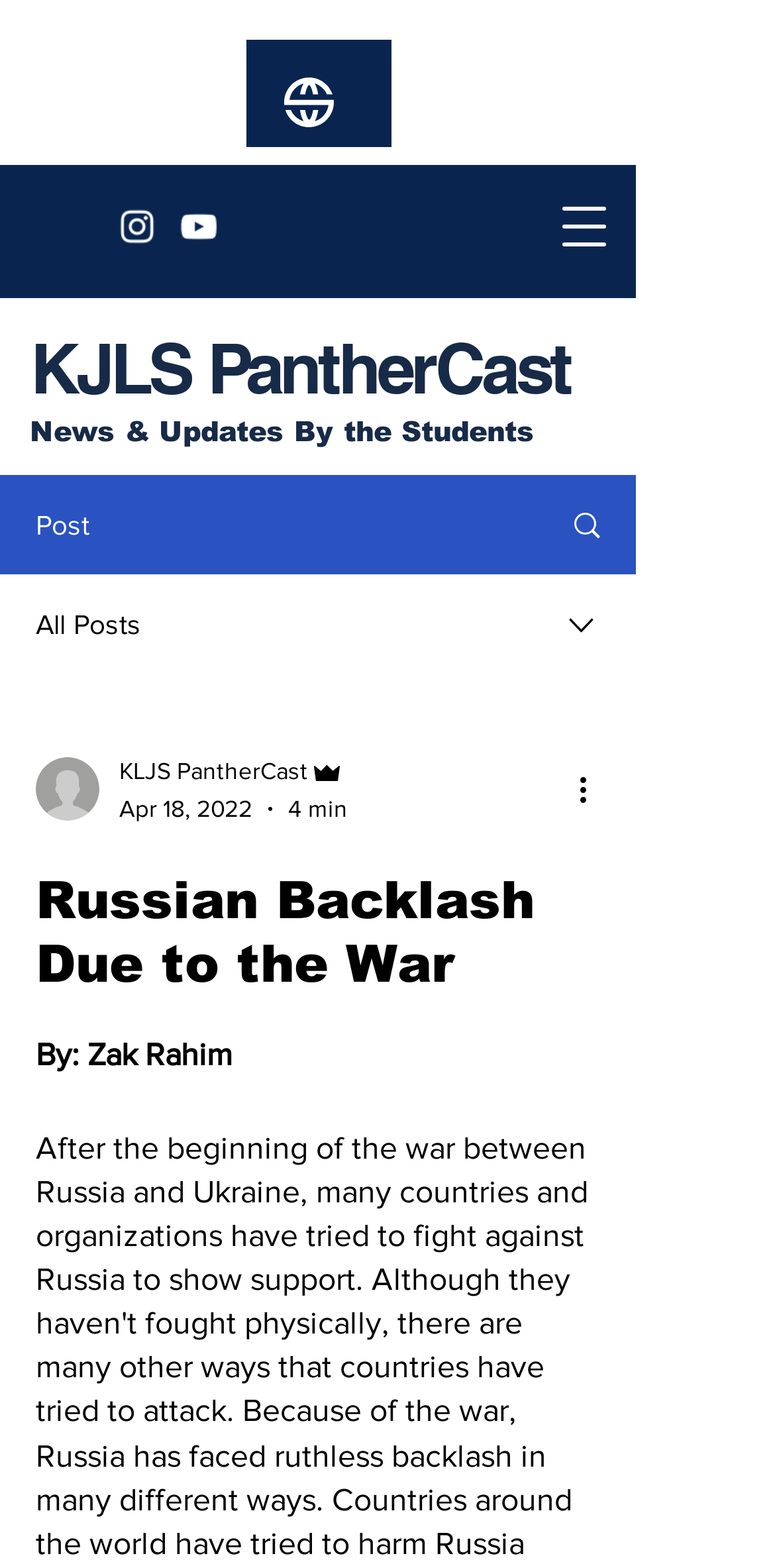Determine the bounding box coordinates for the area that needs to be clicked to fulfill this task: "Go to KJLS PantherCast". The coordinates must be given as four float numbers between 0 and 1, i.e., [left, top, right, bottom].

[0.038, 0.208, 0.736, 0.261]